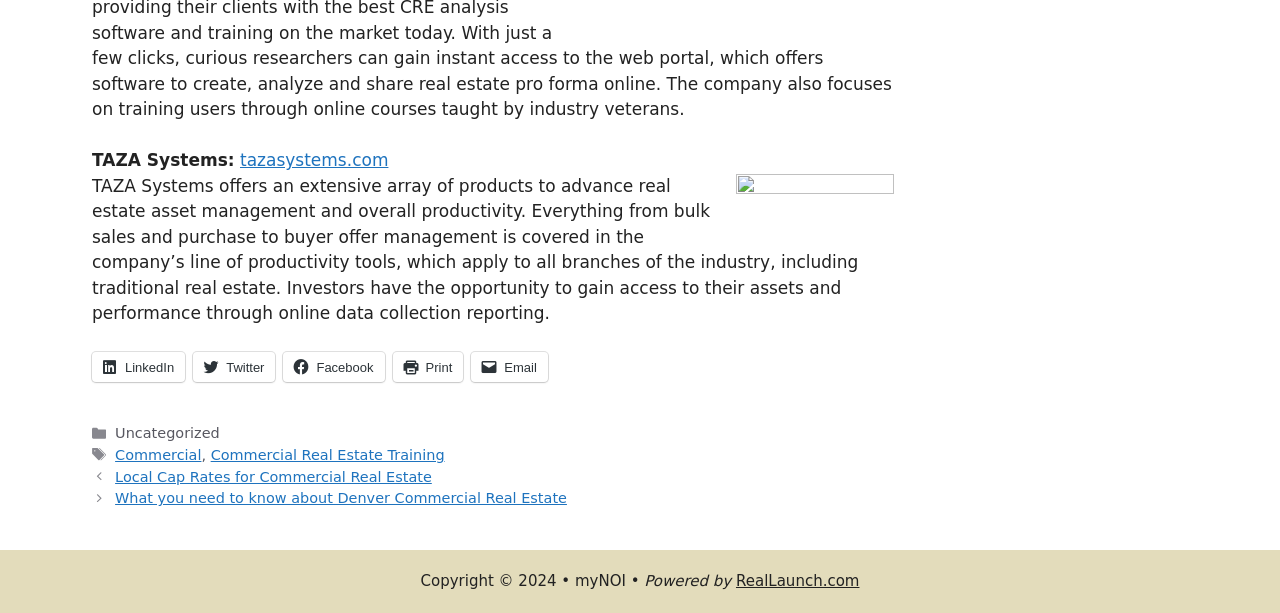Please specify the bounding box coordinates of the clickable region to carry out the following instruction: "Visit TAZA Systems website". The coordinates should be four float numbers between 0 and 1, in the format [left, top, right, bottom].

[0.187, 0.245, 0.303, 0.278]